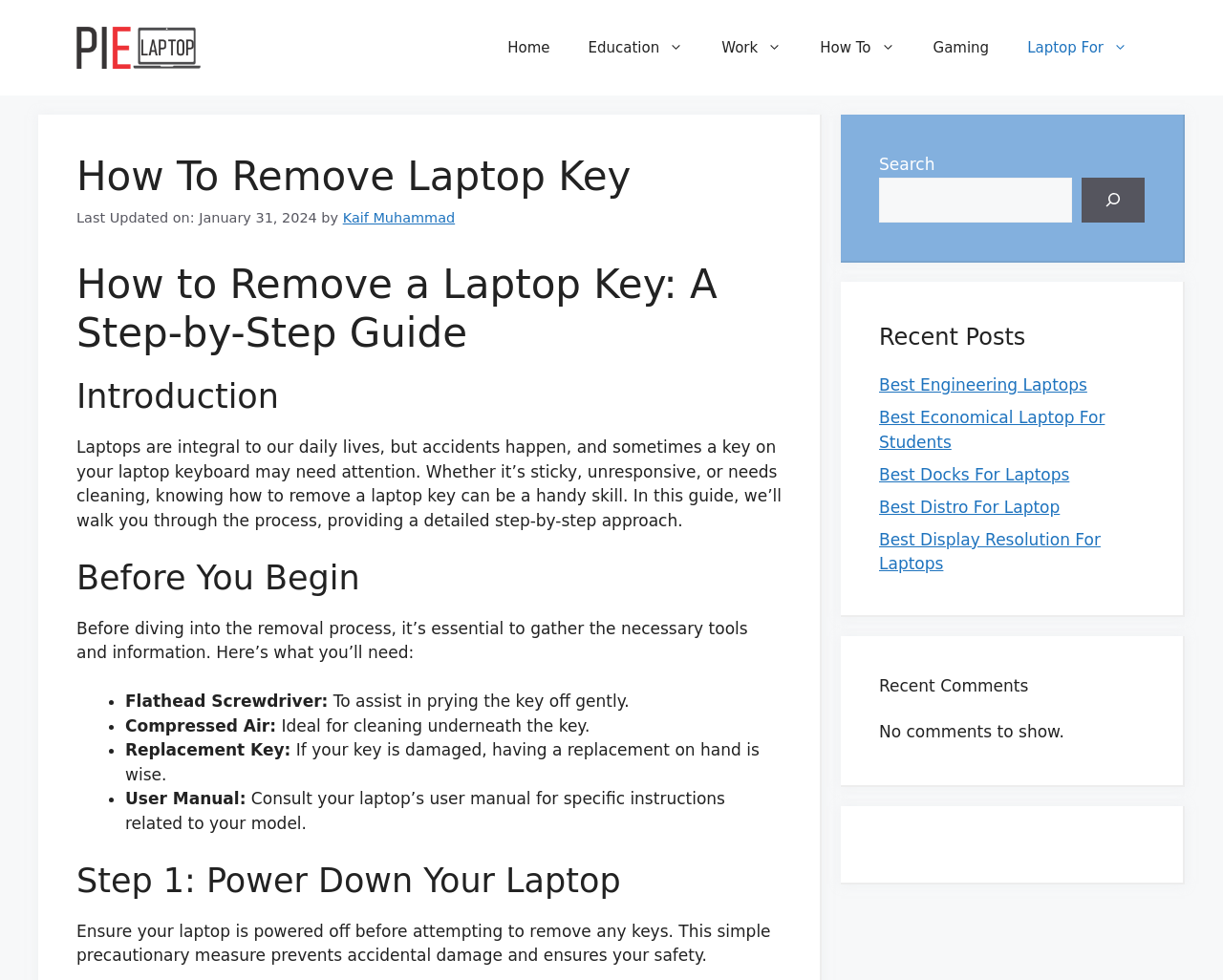Please specify the bounding box coordinates of the element that should be clicked to execute the given instruction: 'Click the 'Home' link'. Ensure the coordinates are four float numbers between 0 and 1, expressed as [left, top, right, bottom].

[0.399, 0.019, 0.465, 0.078]